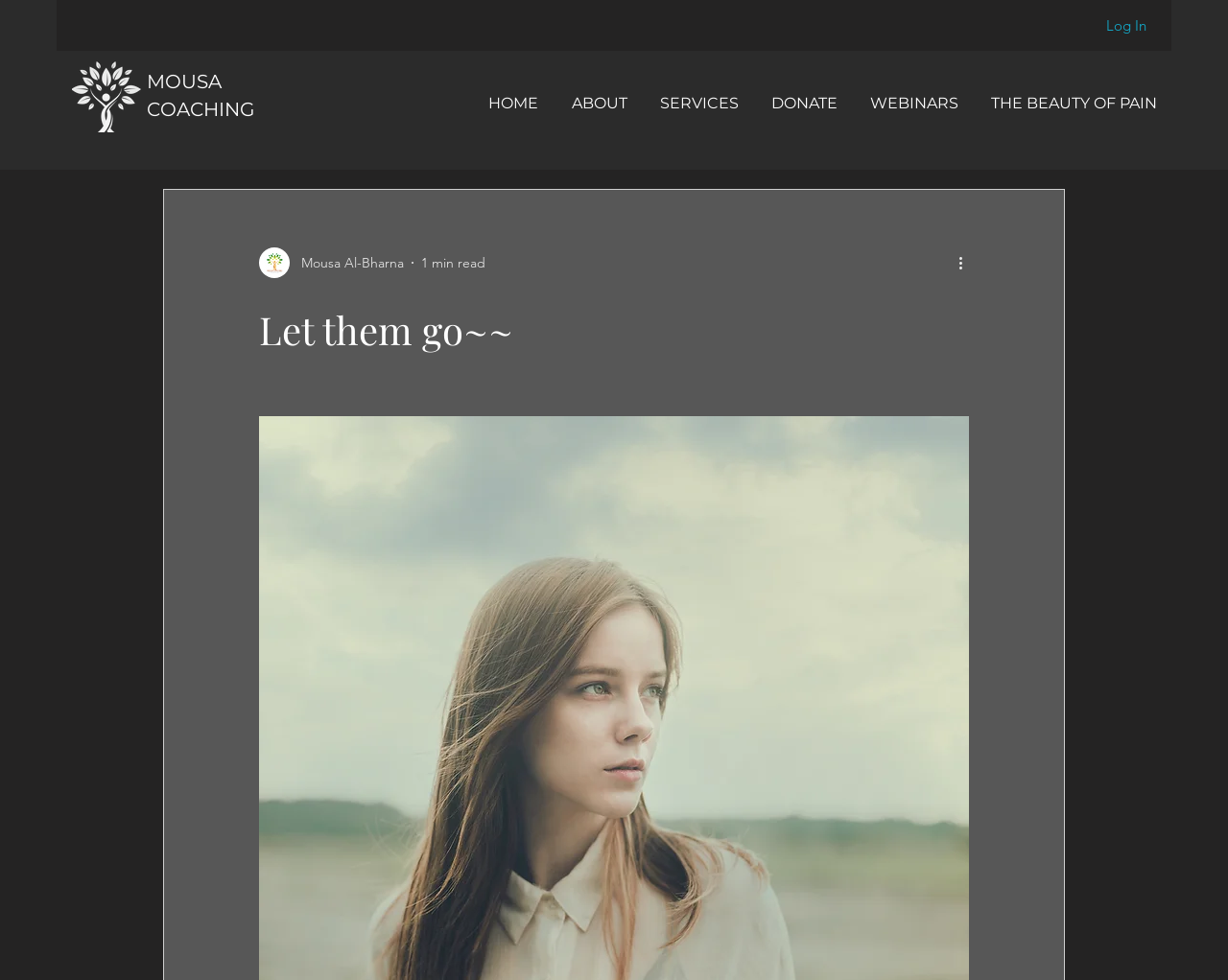Specify the bounding box coordinates for the region that must be clicked to perform the given instruction: "Click the More actions button".

[0.778, 0.256, 0.797, 0.28]